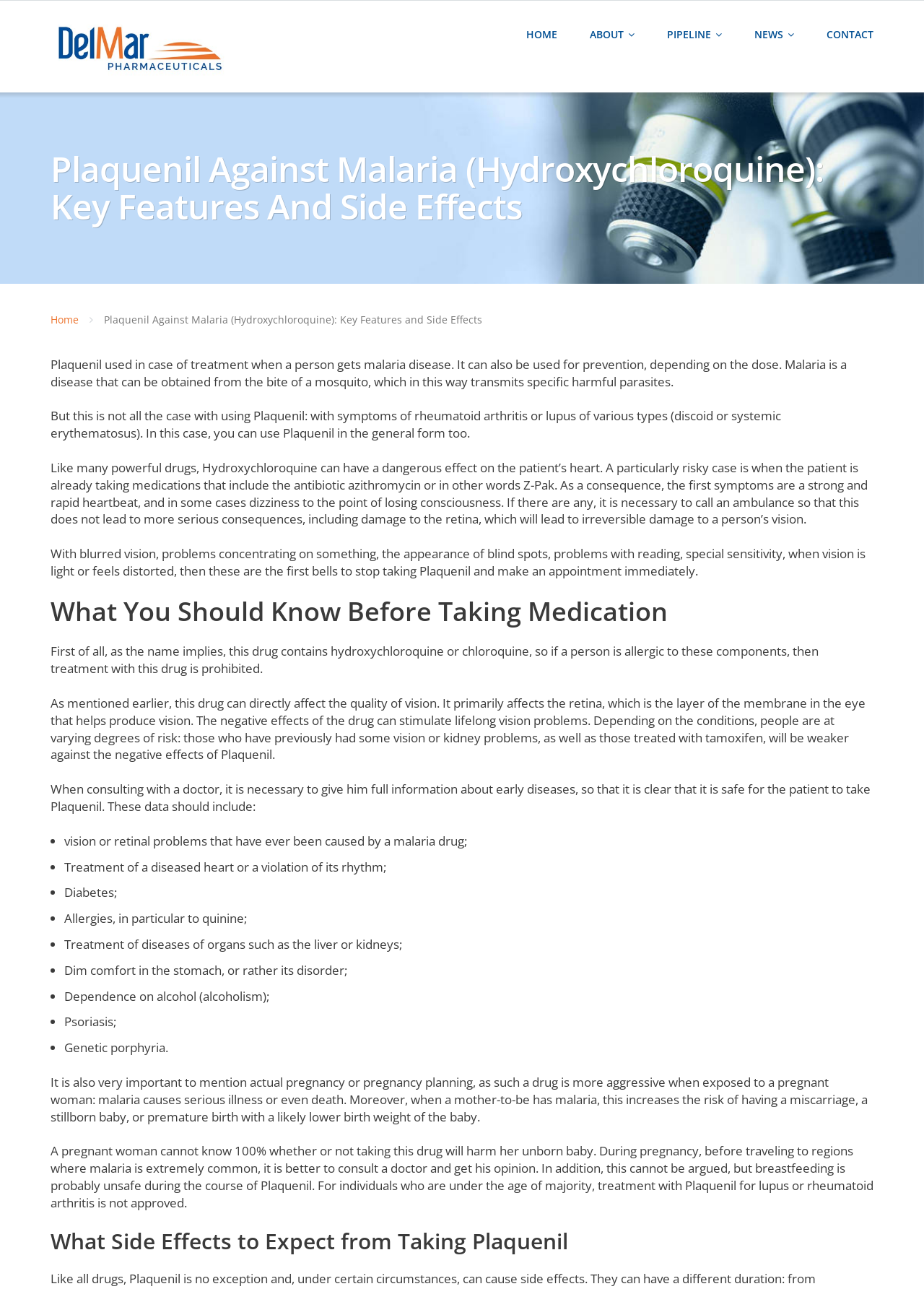Refer to the image and provide an in-depth answer to the question:
What are the risks of taking Plaquenil?

The webpage mentions that Plaquenil can have a dangerous effect on the patient's heart, and it can also cause vision problems, including blurred vision, problems concentrating, and blind spots, which can lead to irreversible damage to a person's vision.